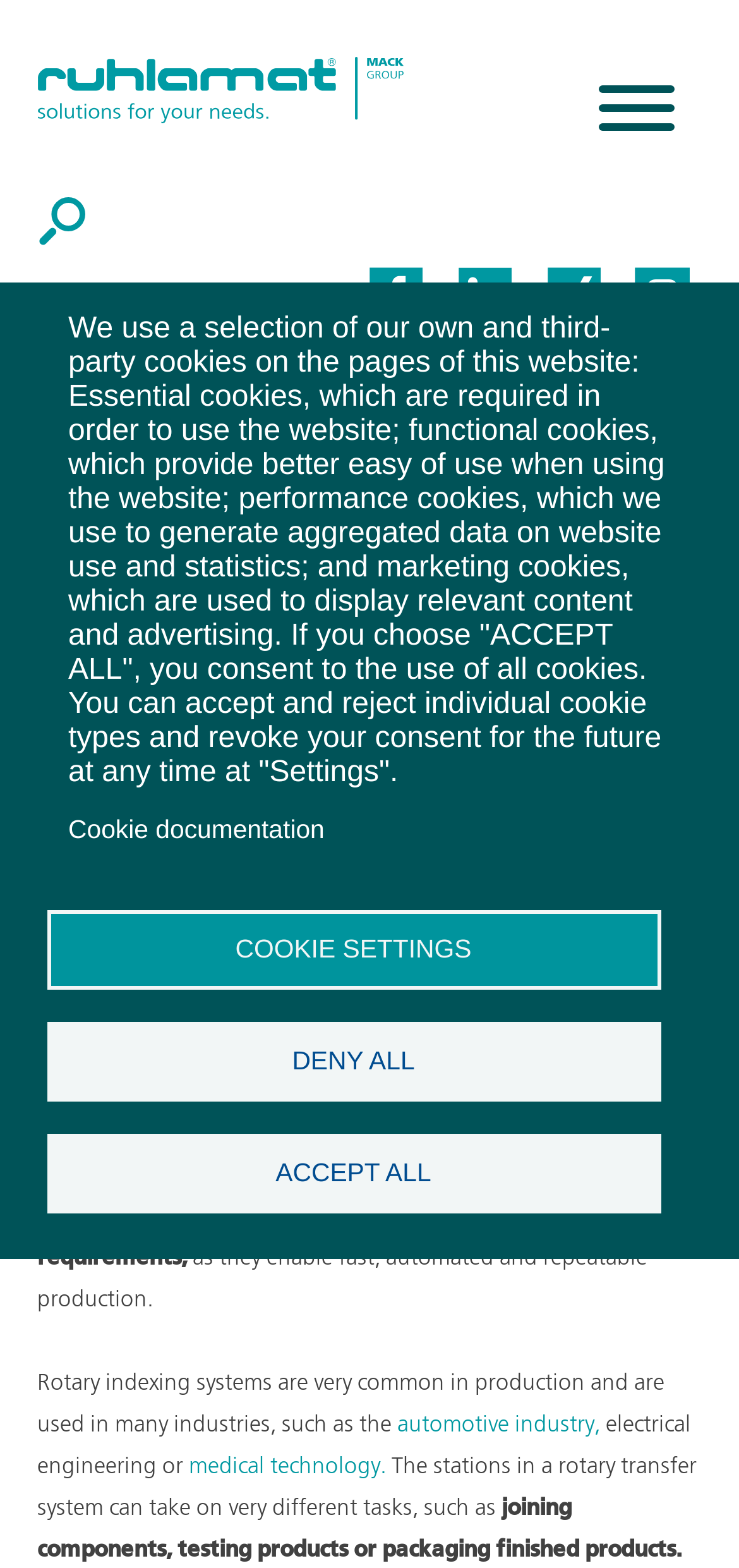Please answer the following query using a single word or phrase: 
What are the types of cookies used on this website?

Essential, functional, performance, marketing